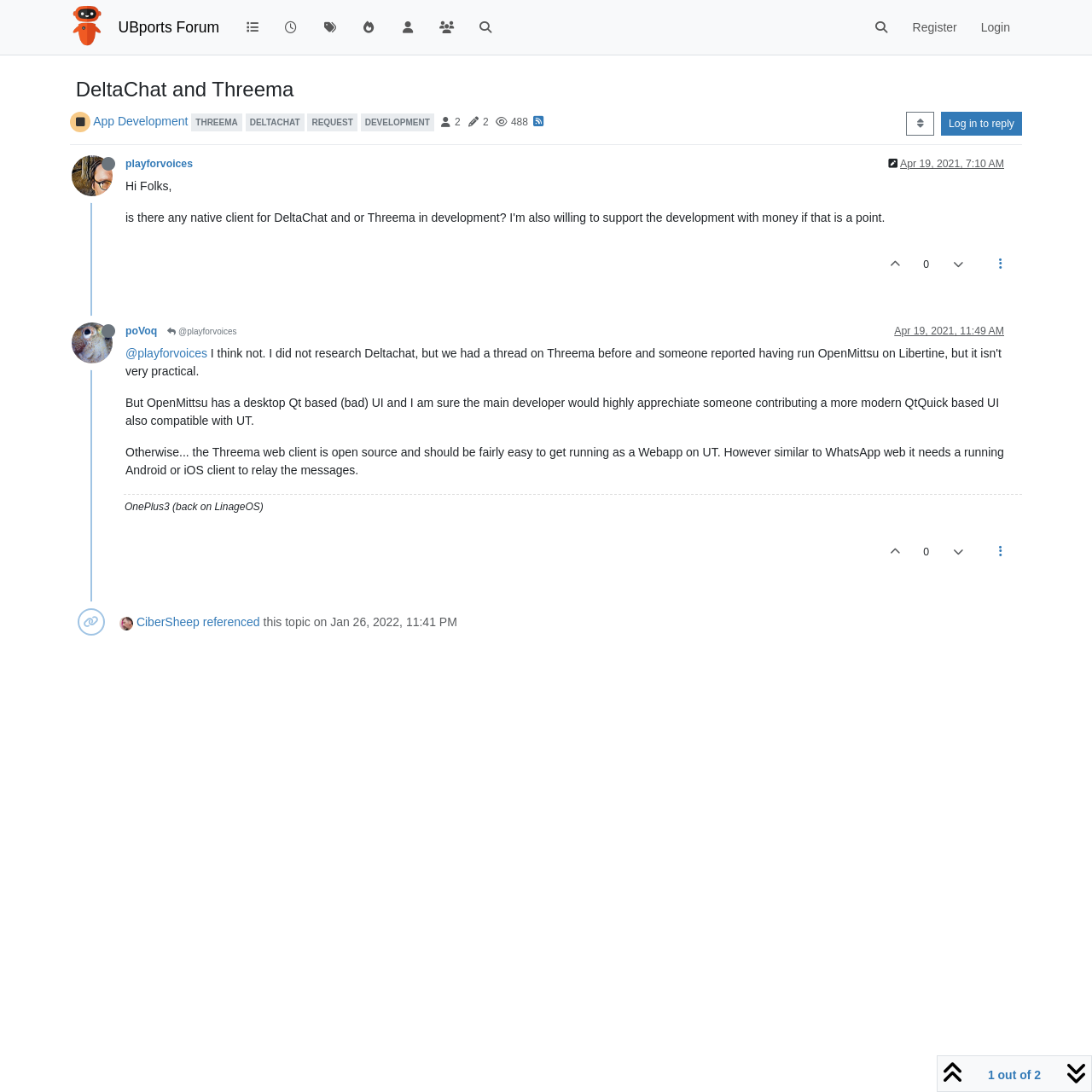Answer the question below with a single word or a brief phrase: 
How many posts are in this topic?

2